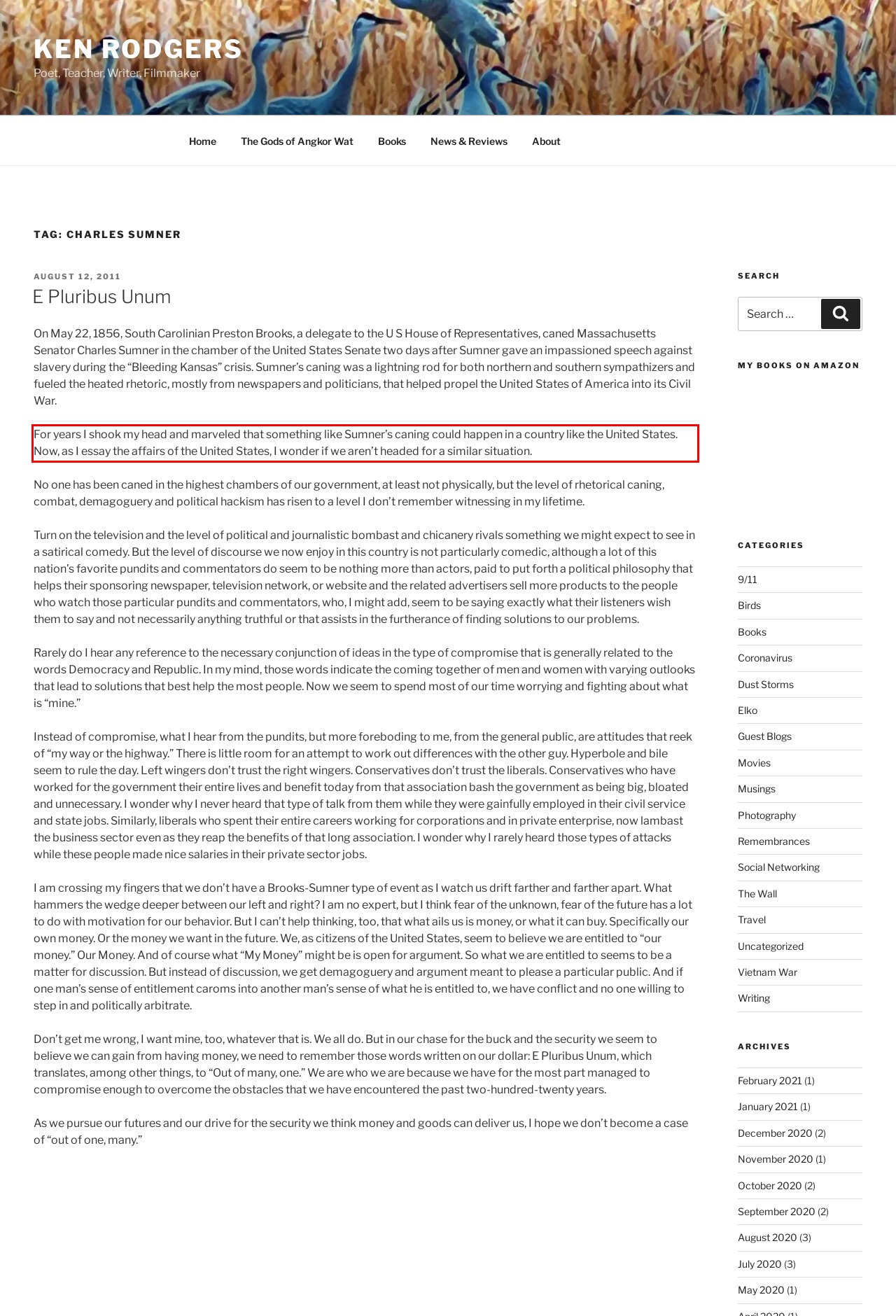You have a screenshot of a webpage with a red bounding box. Use OCR to generate the text contained within this red rectangle.

For years I shook my head and marveled that something like Sumner’s caning could happen in a country like the United States. Now, as I essay the affairs of the United States, I wonder if we aren’t headed for a similar situation.